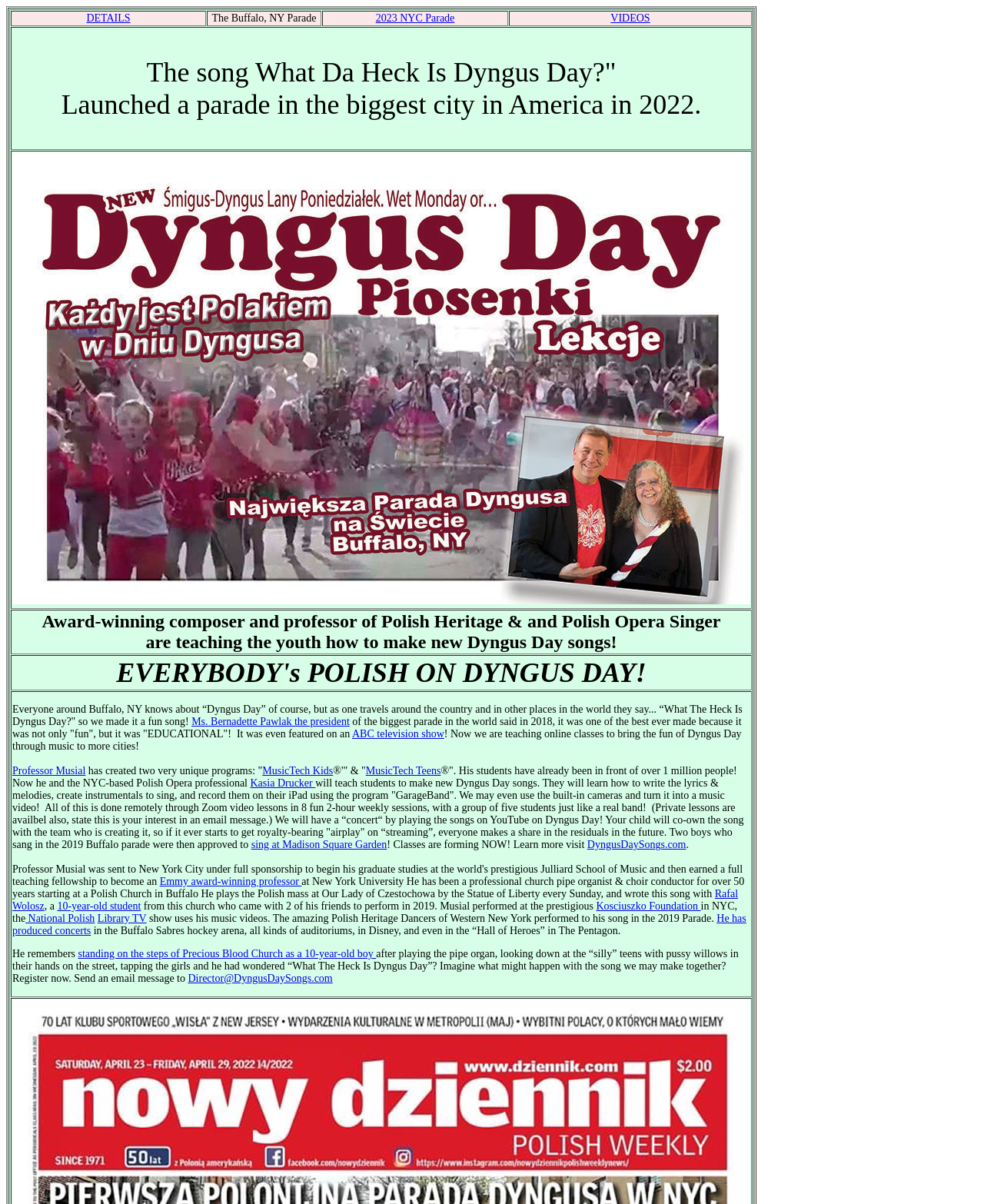Provide a brief response using a word or short phrase to this question:
What is the purpose of the online classes?

To teach Dyngus Day songs